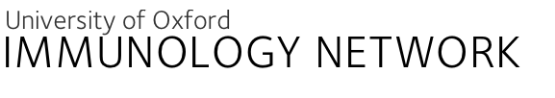Detail everything you observe in the image.

The image features the header of the Immunology Network at the University of Oxford. It prominently displays the institution's name, "University of Oxford," in a subtle, gray font, paired with the title "IMMUNOLOGY NETWORK" in bold, defined letters. This visual representation underscores the university's commitment to advancing research and education in immunology. The clean, professional design reflects the academic focus and the network's collaborative spirit in understanding immune responses and diseases, serving as a gateway for scholars and practitioners in the field.